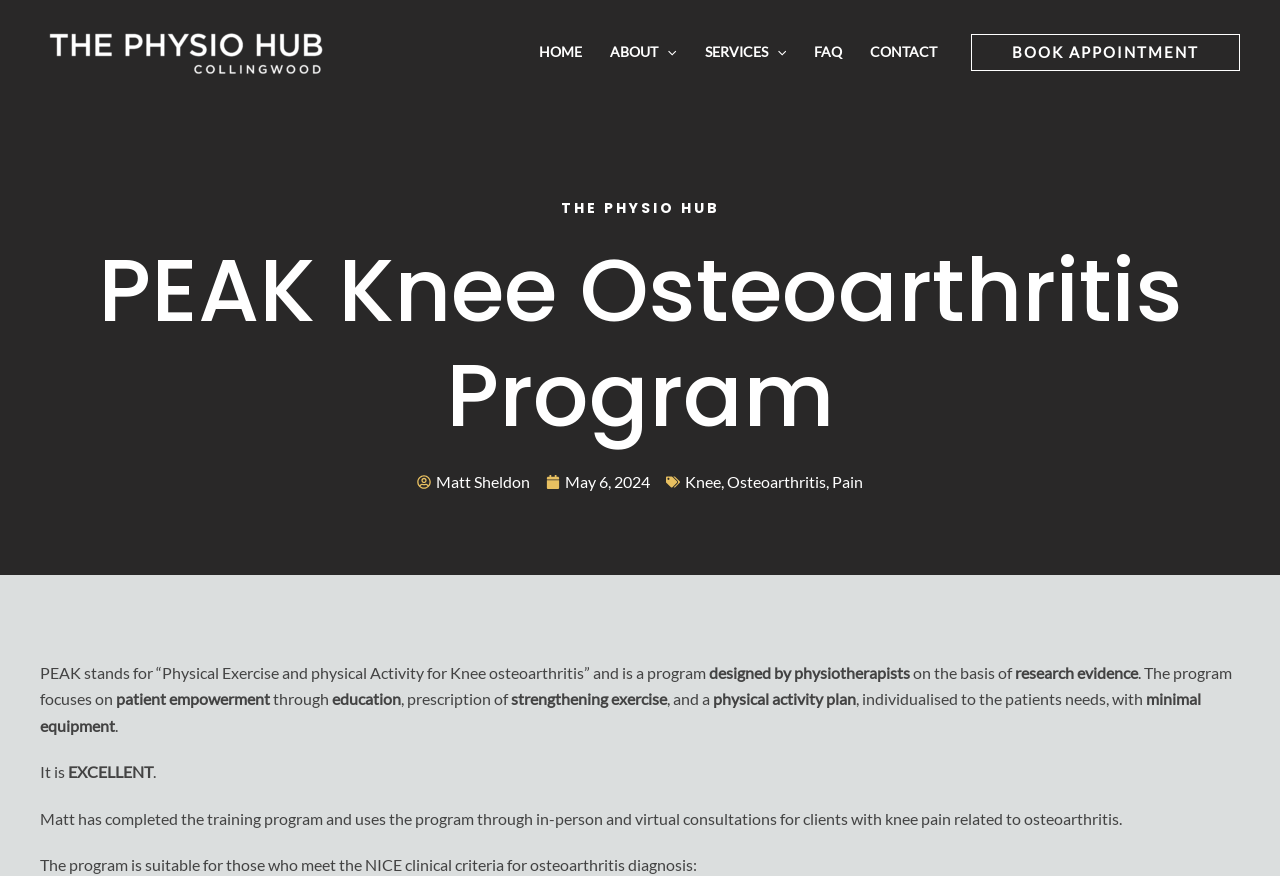Specify the bounding box coordinates for the region that must be clicked to perform the given instruction: "Click on ABOUT Menu Toggle".

[0.466, 0.0, 0.54, 0.119]